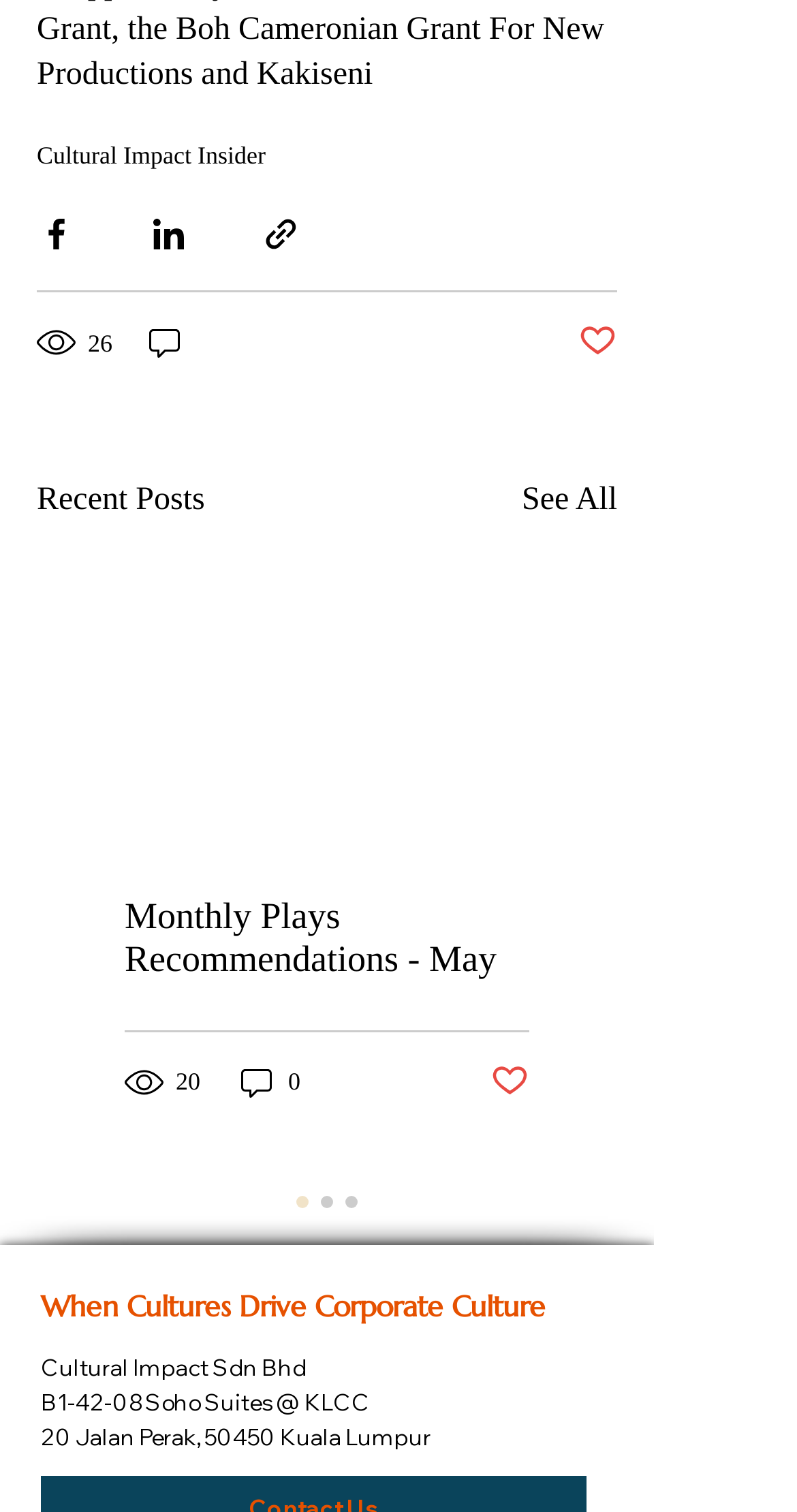Predict the bounding box for the UI component with the following description: "Menu".

None